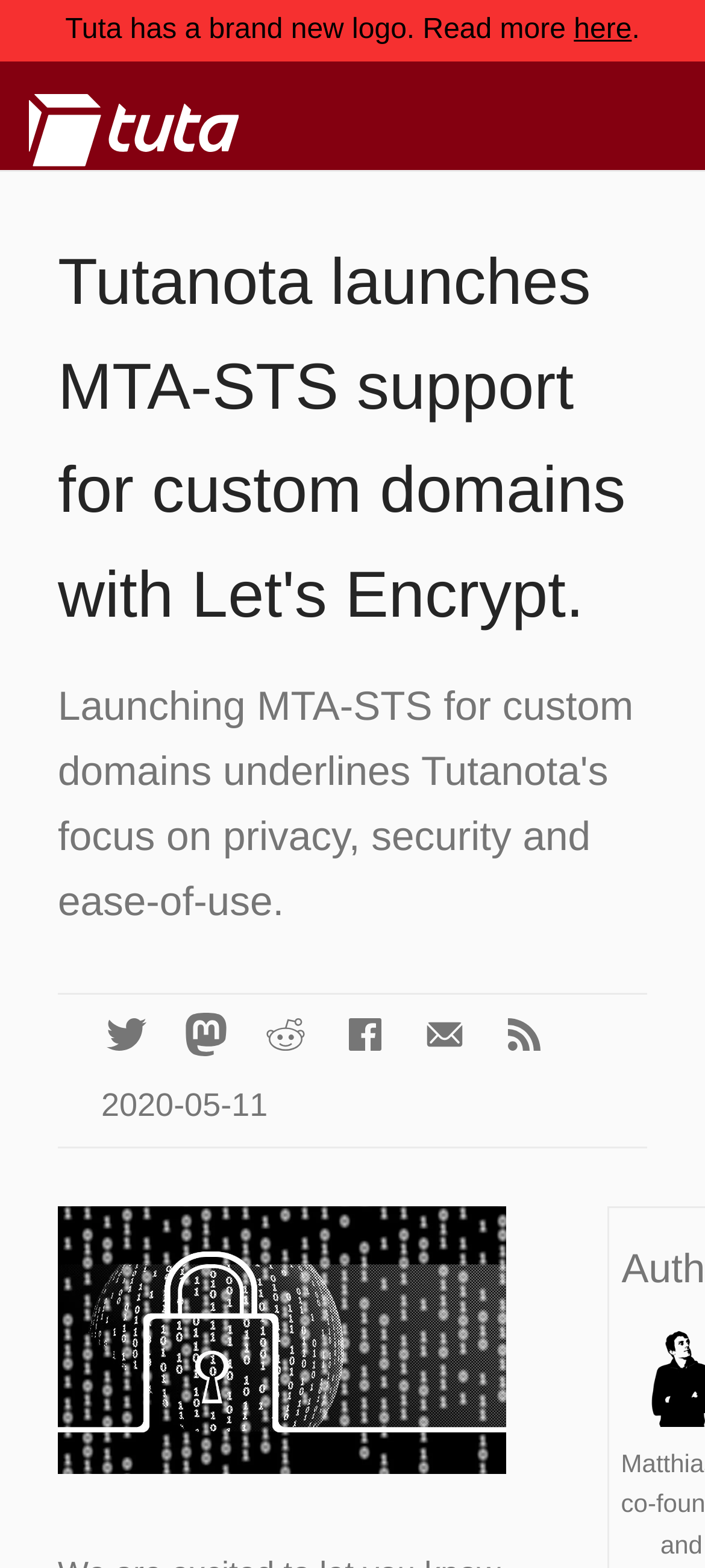Articulate a complete and detailed caption of the webpage elements.

The webpage appears to be a blog post or news article from Tutanota, a company focused on privacy, security, and ease-of-use. At the top-left corner, there is a logo of Tutanota, accompanied by two small images. Below the logo, there is a link to the main website of Tutanota.

The main heading of the webpage is "Tutanota launches MTA-STS support for custom domains with Let's Encrypt." which is centered at the top of the page. Below this heading, there is a subheading that summarizes the content of the article, stating that the launch of MTA-STS for custom domains underlines Tutanota's focus on privacy, security, and ease-of-use.

On the right side of the page, there is a section with five links, each accompanied by a small image. These links are arranged vertically, with the first link at the top and the last link at the bottom.

At the bottom of the page, there is a static text element displaying the date "2020-05-11". Above this date, there is a brief announcement about Tutanota's new logo, with a link to read more about it.

Overall, the webpage has a simple and clean layout, with a focus on presenting the main content of the article and providing some additional links and information on the side.